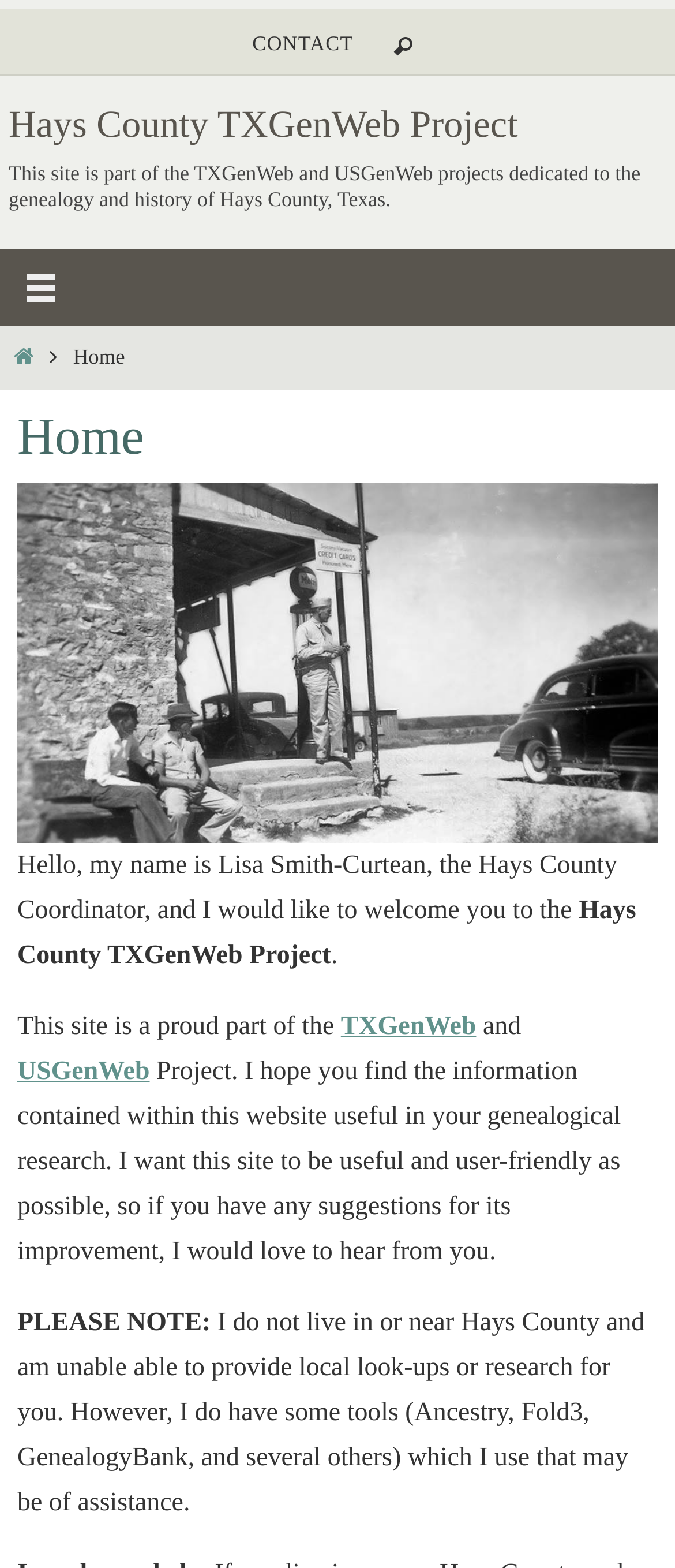Can the coordinator provide local look-ups or research?
Based on the visual information, provide a detailed and comprehensive answer.

The website explicitly states that the coordinator is unable to provide local look-ups or research for users, as they do not live in or near Hays County.